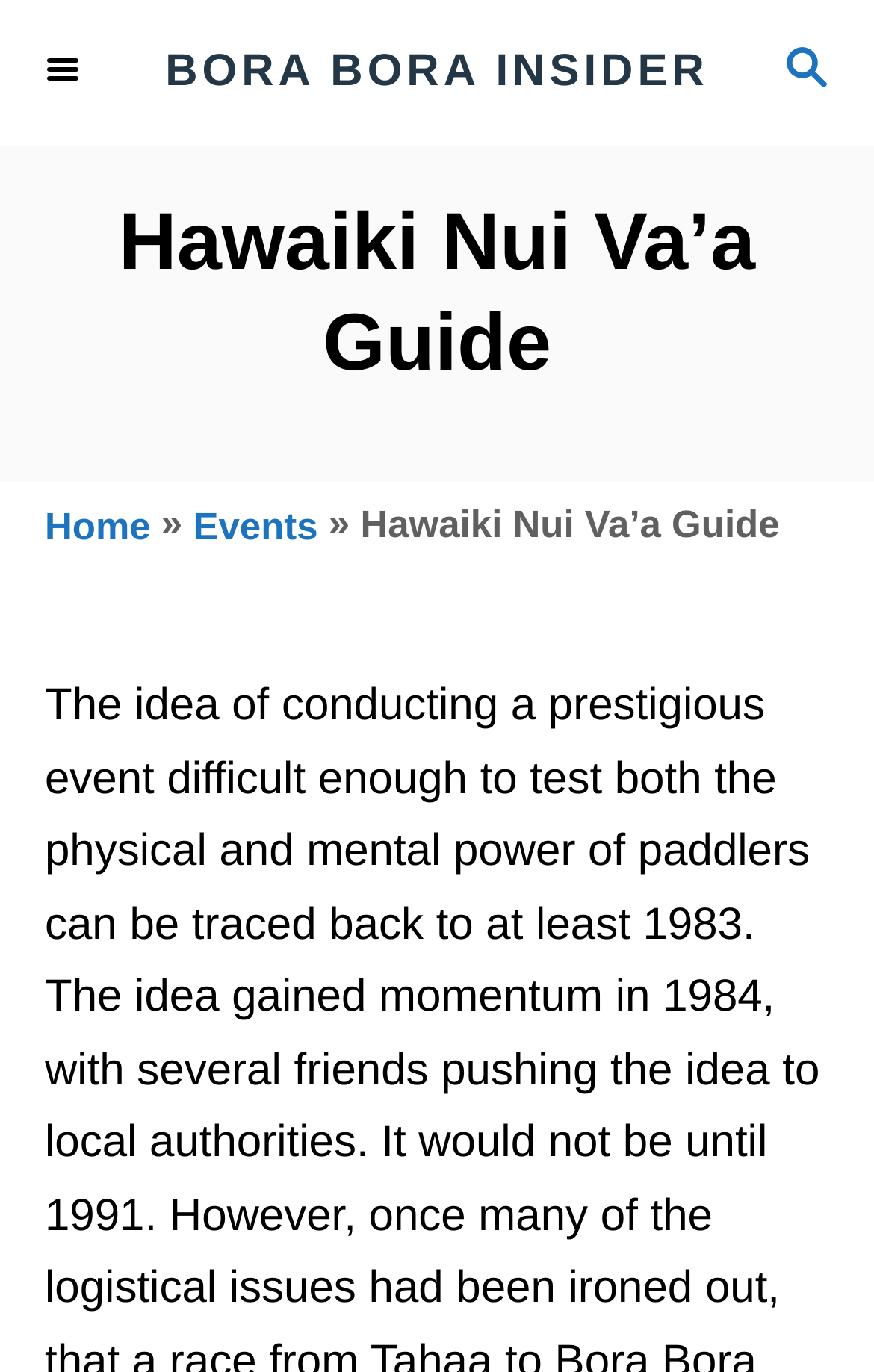Answer the question in a single word or phrase:
What is the text next to the 'Home' link?

»